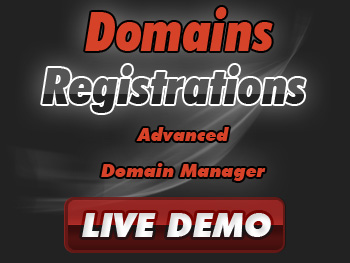Use one word or a short phrase to answer the question provided: 
What is the font style of the word 'Registrations'?

striking